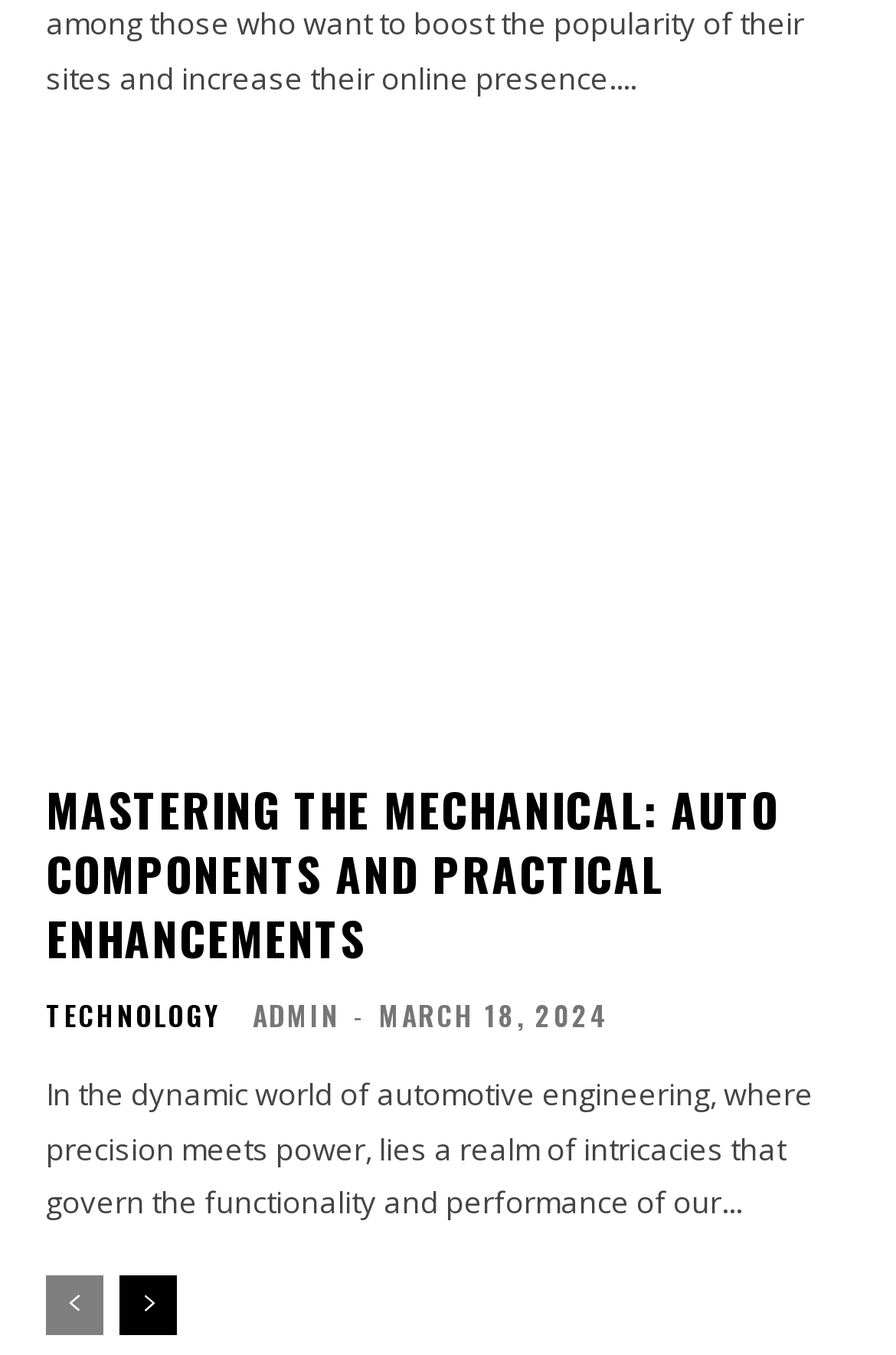What is the purpose of the 'prev-page' and 'next-page' links?
Give a single word or phrase answer based on the content of the image.

Navigation